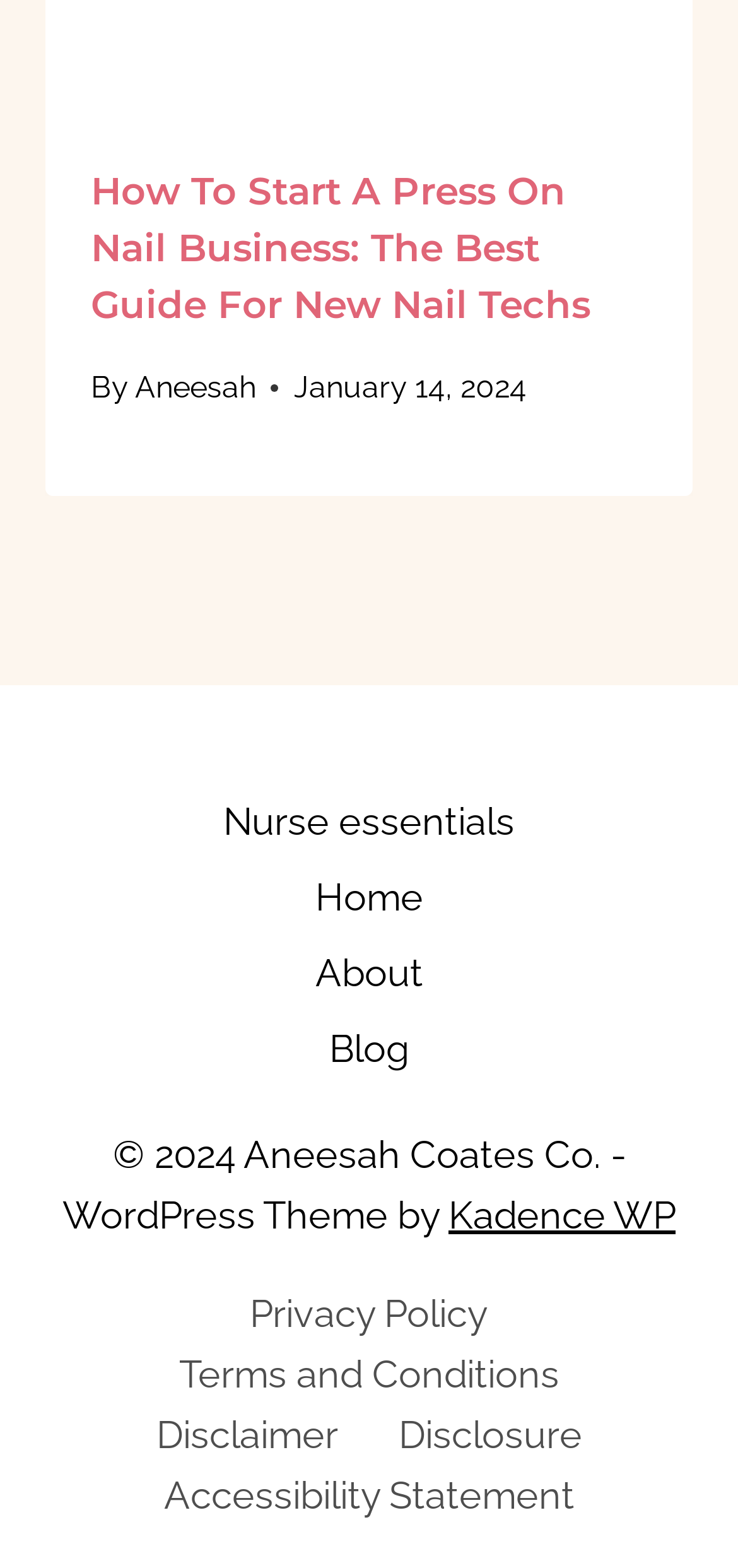Refer to the image and offer a detailed explanation in response to the question: How many navigation links are in the footer?

The footer section has a navigation section with 5 links: 'Privacy Policy', 'Terms and Conditions', 'Disclaimer', 'Disclosure', and 'Accessibility Statement'.